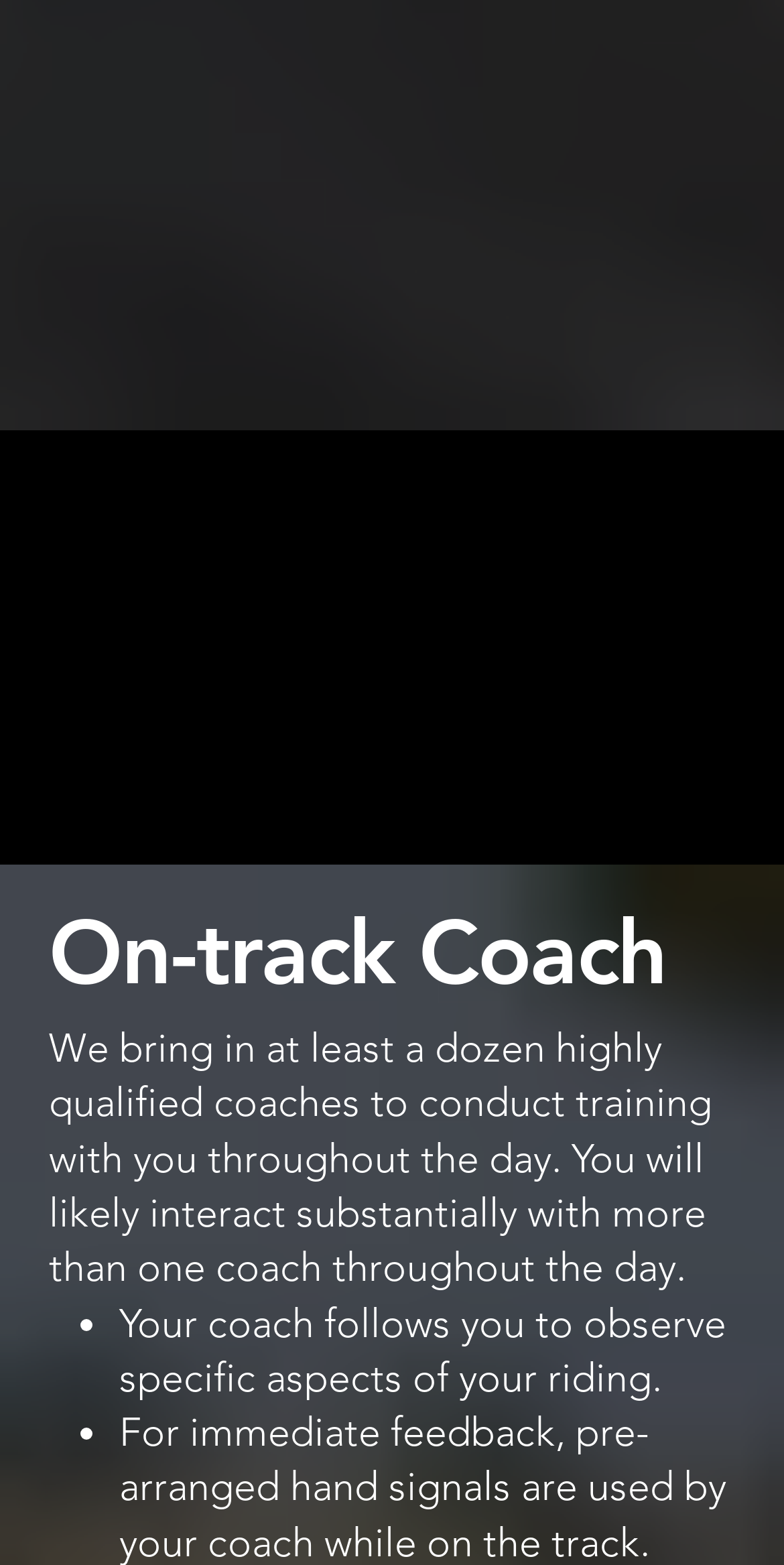Identify the bounding box coordinates of the area you need to click to perform the following instruction: "Check 'Event Day Preparation'".

[0.051, 0.671, 0.478, 0.692]